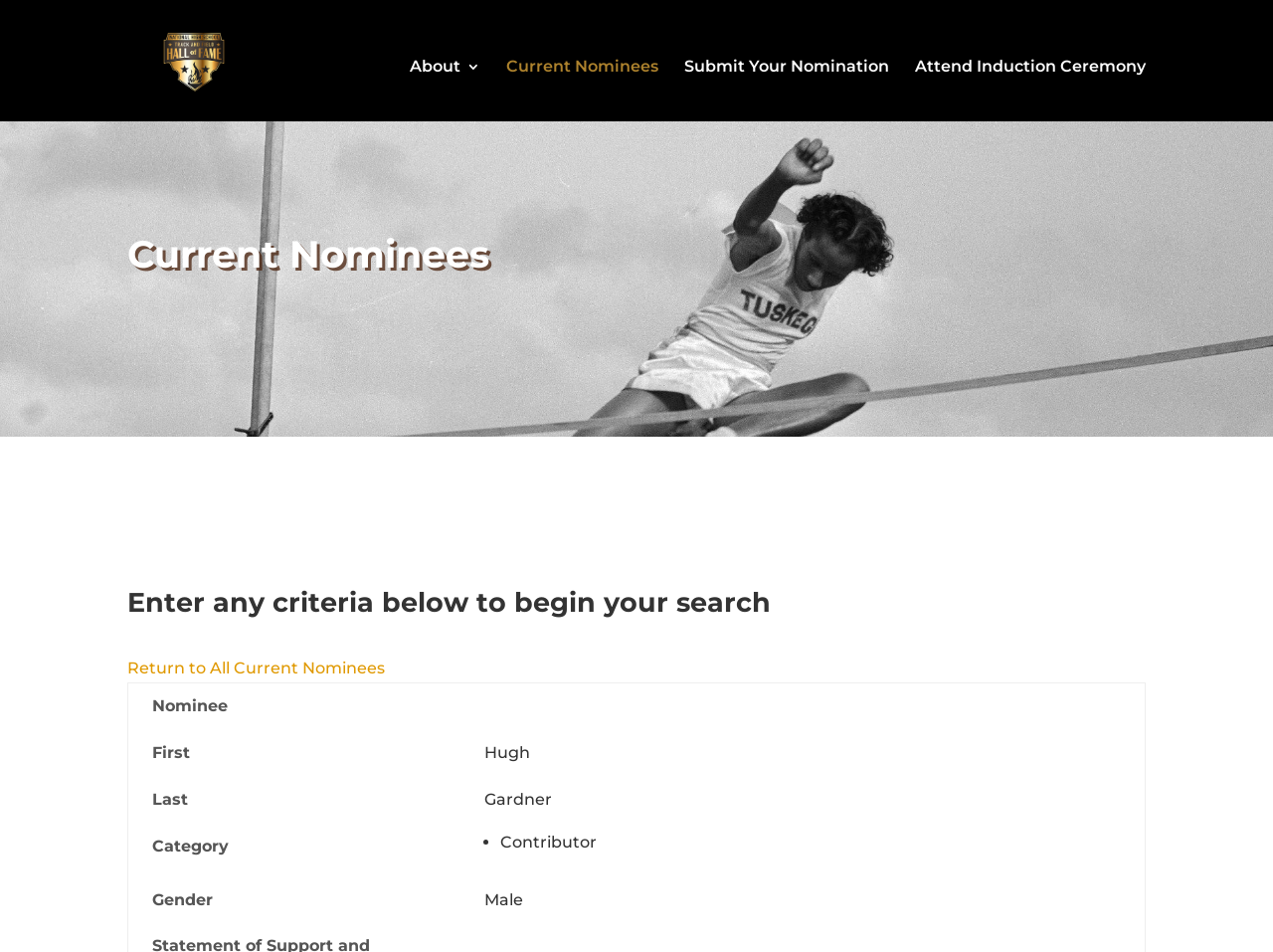Explain the features and main sections of the webpage comprehensively.

The webpage is about the Current Nominees for the NHS T&F HOF. At the top left, there is a link to "NHS T&F HOF" accompanied by an image with the same name. Below this, there are four links in a row: "About 3", "Current Nominees", "Submit Your Nomination", and "Attend Induction Ceremony".

The main content of the page is divided into two sections. The first section has a heading "Current Nominees" and allows users to enter criteria to search for nominees. Below this, there is a link to "Return to All Current Nominees".

The second section is a table with multiple rows, each representing a nominee. The table has four columns: "Nominee", "First", "Last", and "Category". Each row has a grid cell containing the corresponding information for each nominee. For example, the first row has "Hugh" in the "First" column and "Gardner" in the "Last" column. The "Category" column has a list marker "•" indicating that the nominee is a "Contributor".